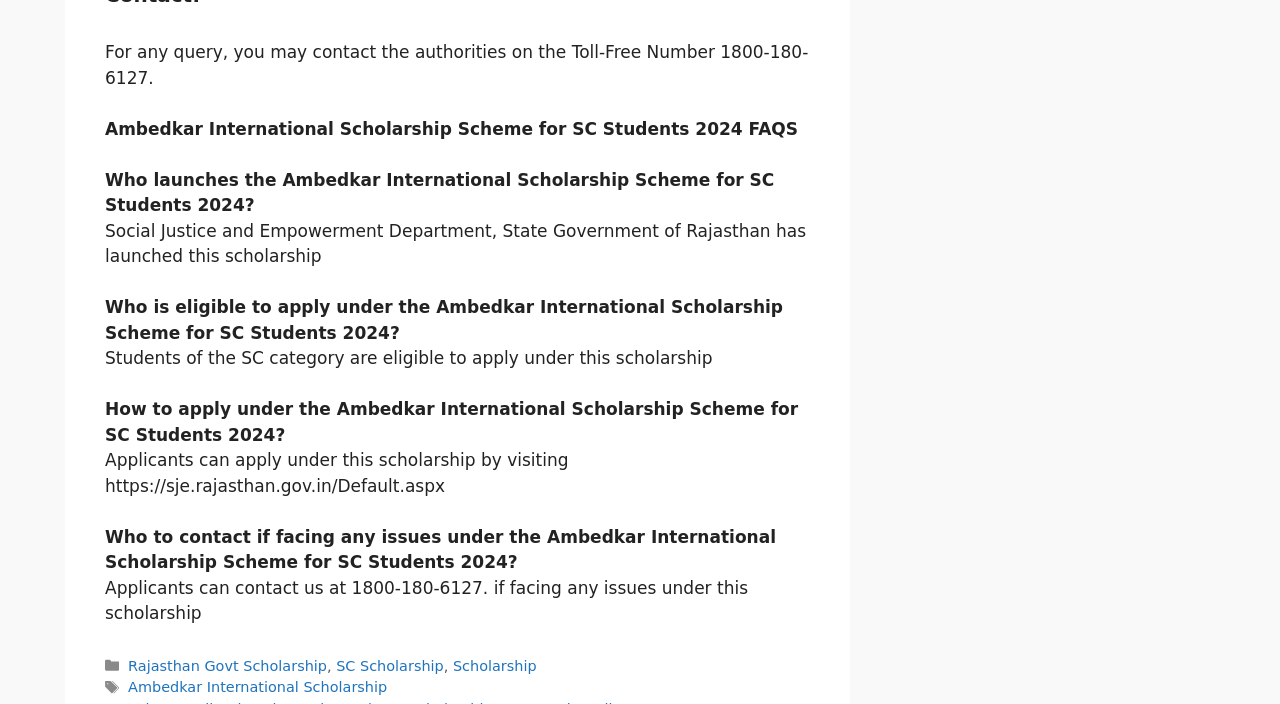Locate the bounding box coordinates of the clickable element to fulfill the following instruction: "apply for Ambedkar International Scholarship". Provide the coordinates as four float numbers between 0 and 1 in the format [left, top, right, bottom].

[0.082, 0.64, 0.444, 0.704]